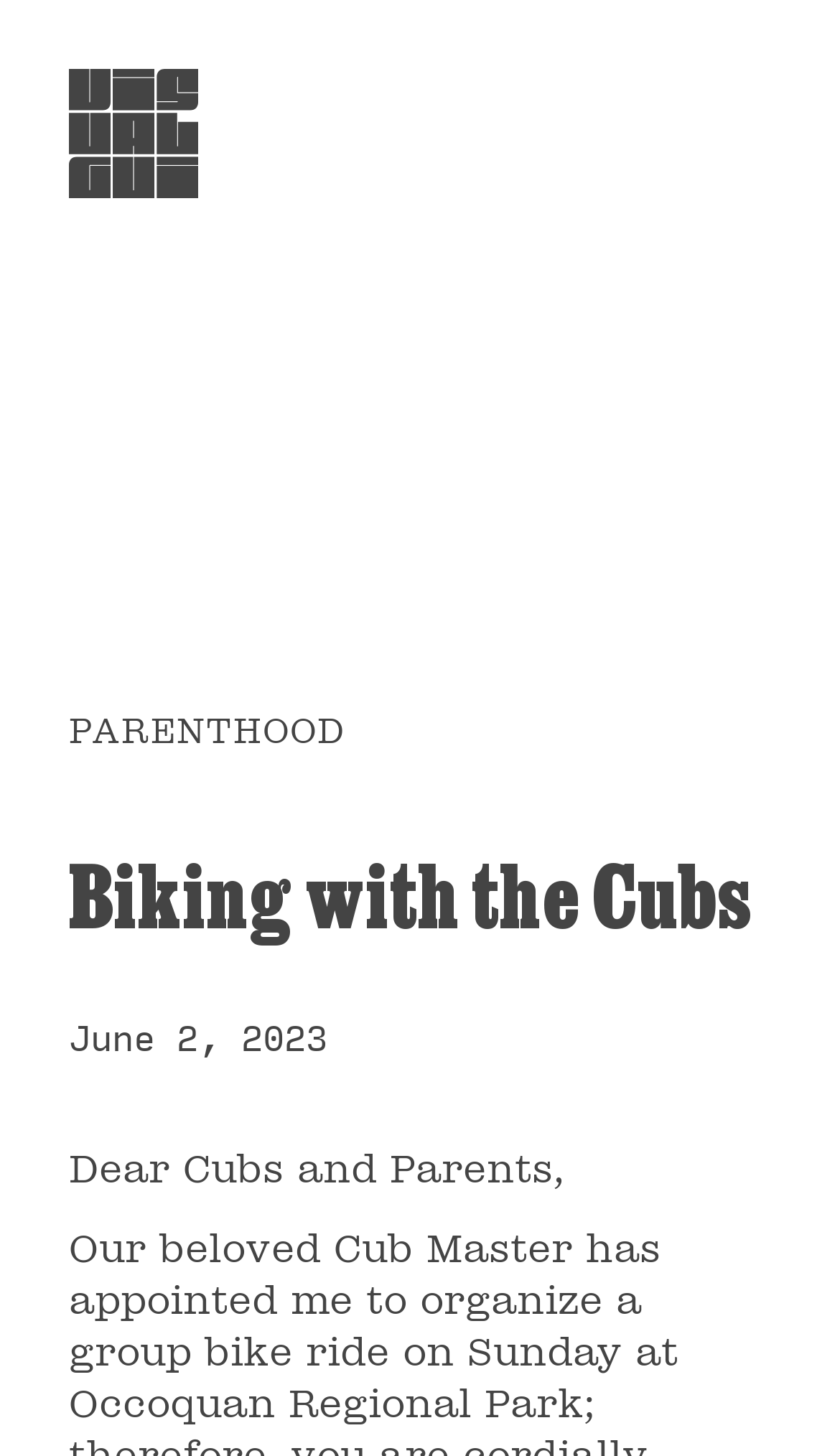Please determine the bounding box of the UI element that matches this description: Parenthood. The coordinates should be given as (top-left x, top-left y, bottom-right x, bottom-right y), with all values between 0 and 1.

[0.082, 0.489, 0.411, 0.514]